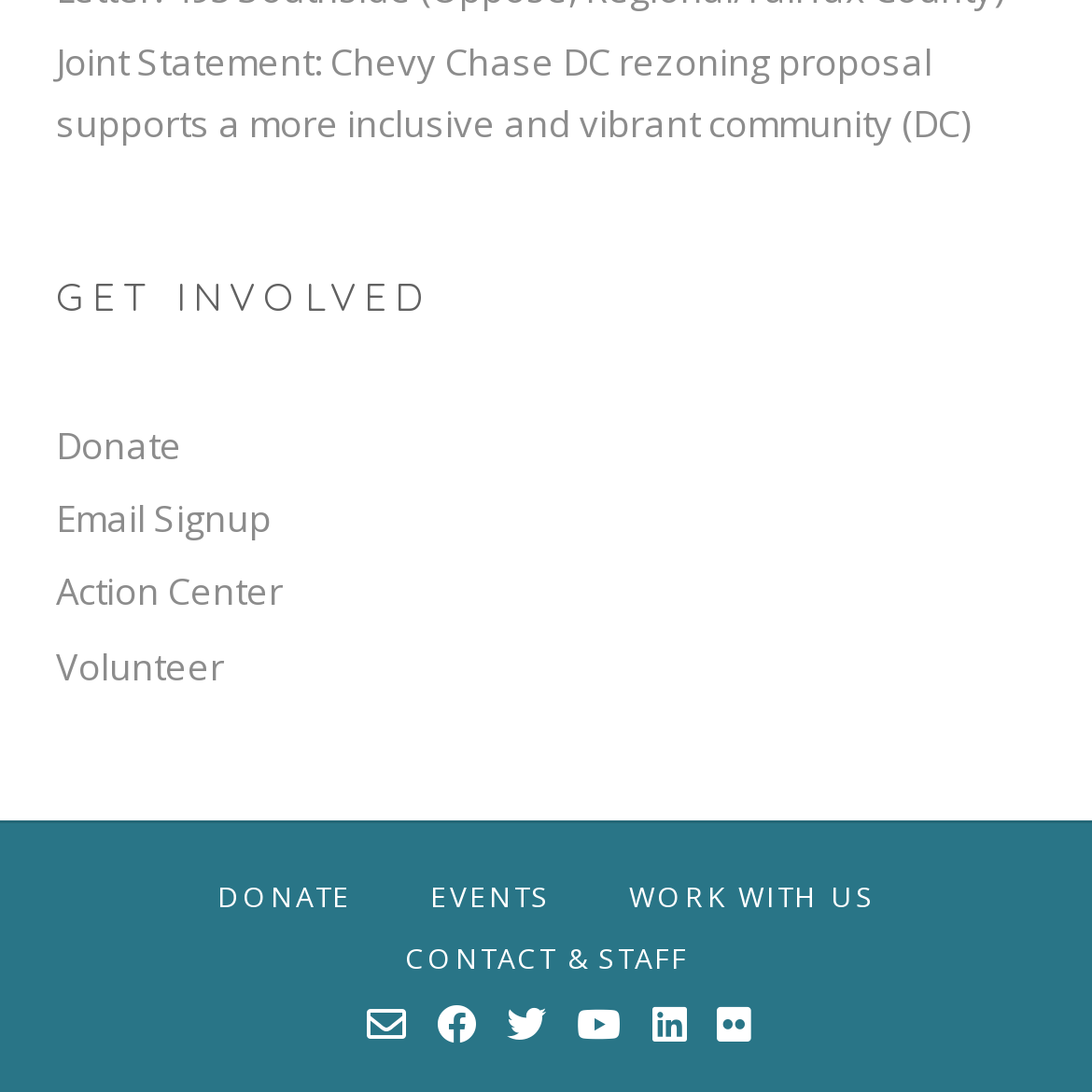Pinpoint the bounding box coordinates of the area that must be clicked to complete this instruction: "Donate to the cause".

[0.051, 0.38, 0.949, 0.437]